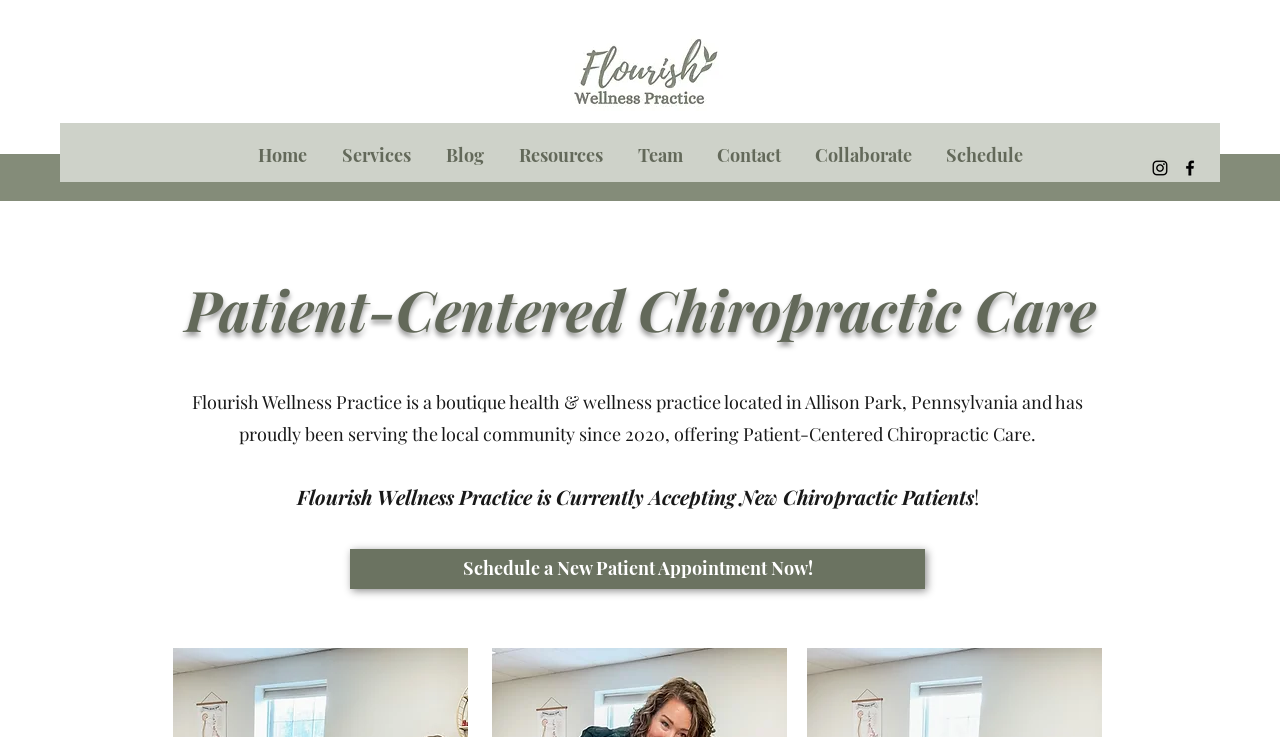Show me the bounding box coordinates of the clickable region to achieve the task as per the instruction: "View home page".

[0.188, 0.19, 0.253, 0.231]